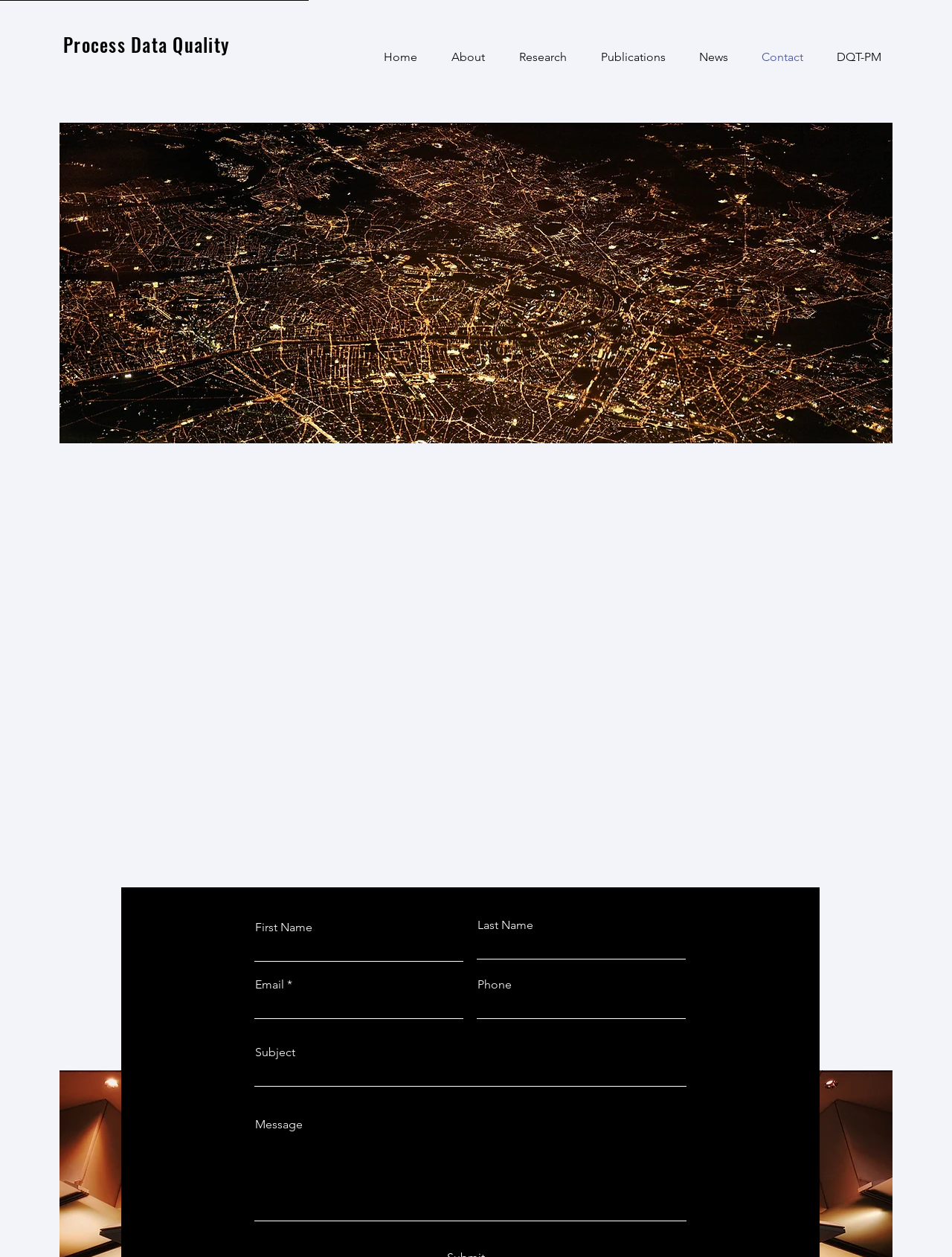Is the Phone field in the contact form required?
Answer the question with a single word or phrase by looking at the picture.

No